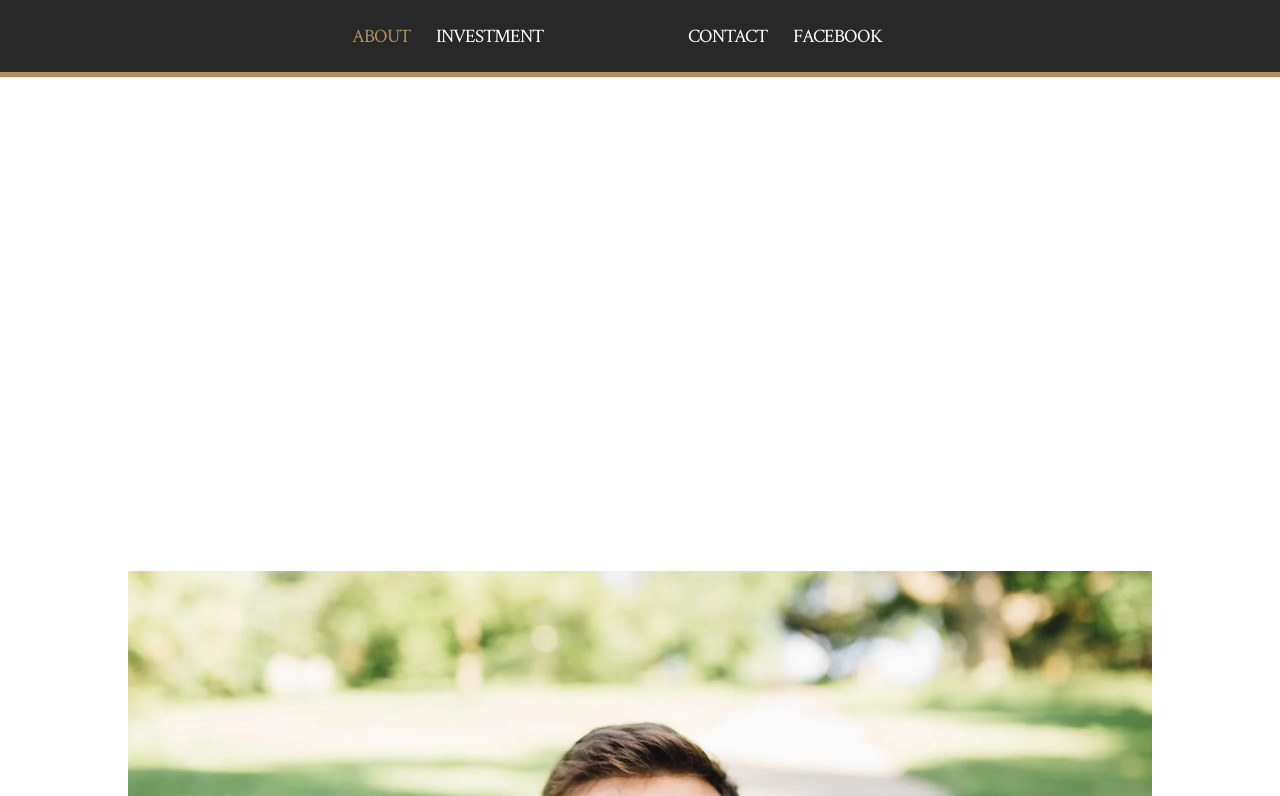Please provide a comprehensive answer to the question below using the information from the image: What is the year the photographer started his business?

The text states that the photographer started his business soon after graduating from DMACC in the Spring of 2014, which implies that the business was started in December 2014.